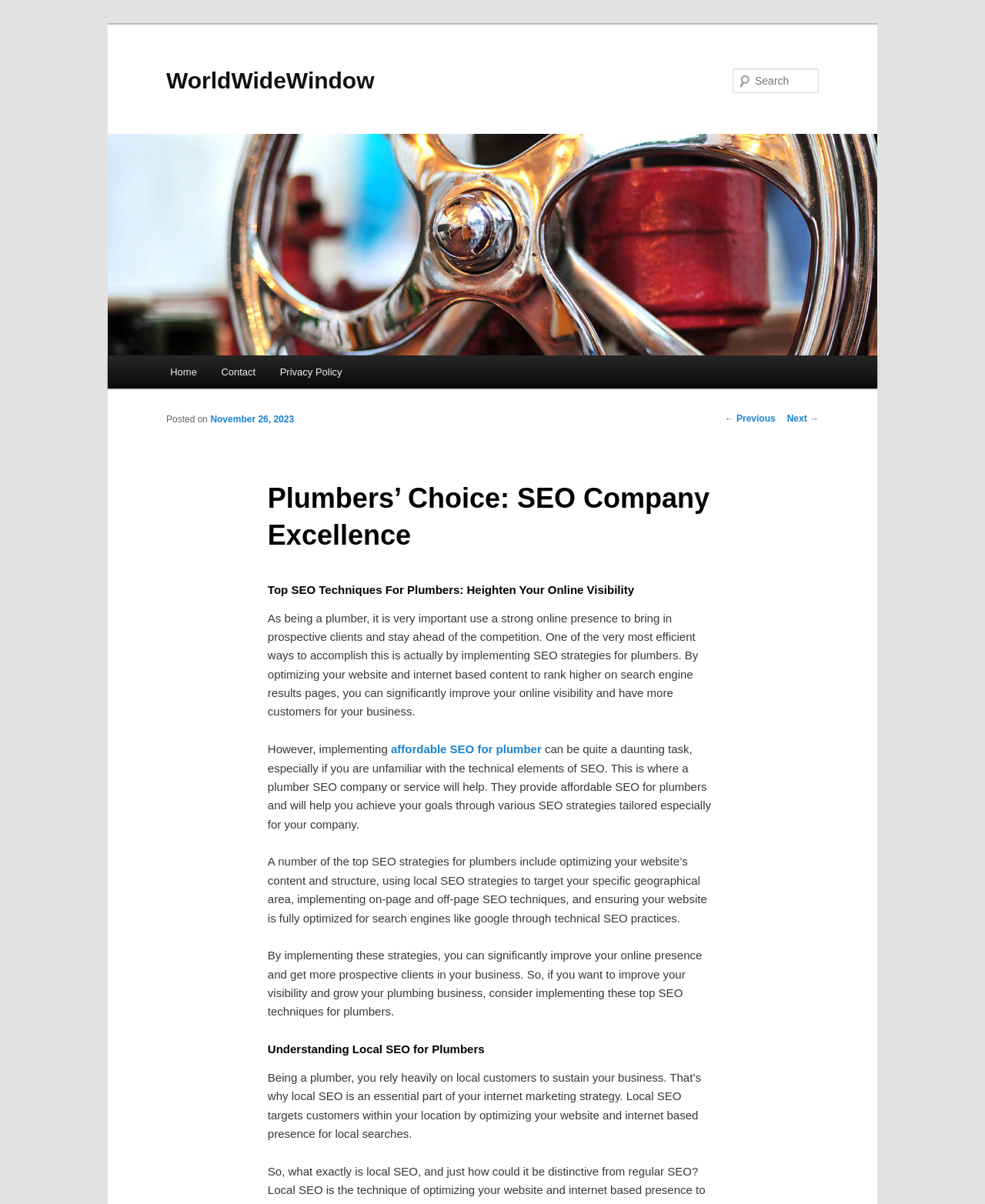Answer the question in a single word or phrase:
What is the importance of local SEO for plumbers?

To target local customers